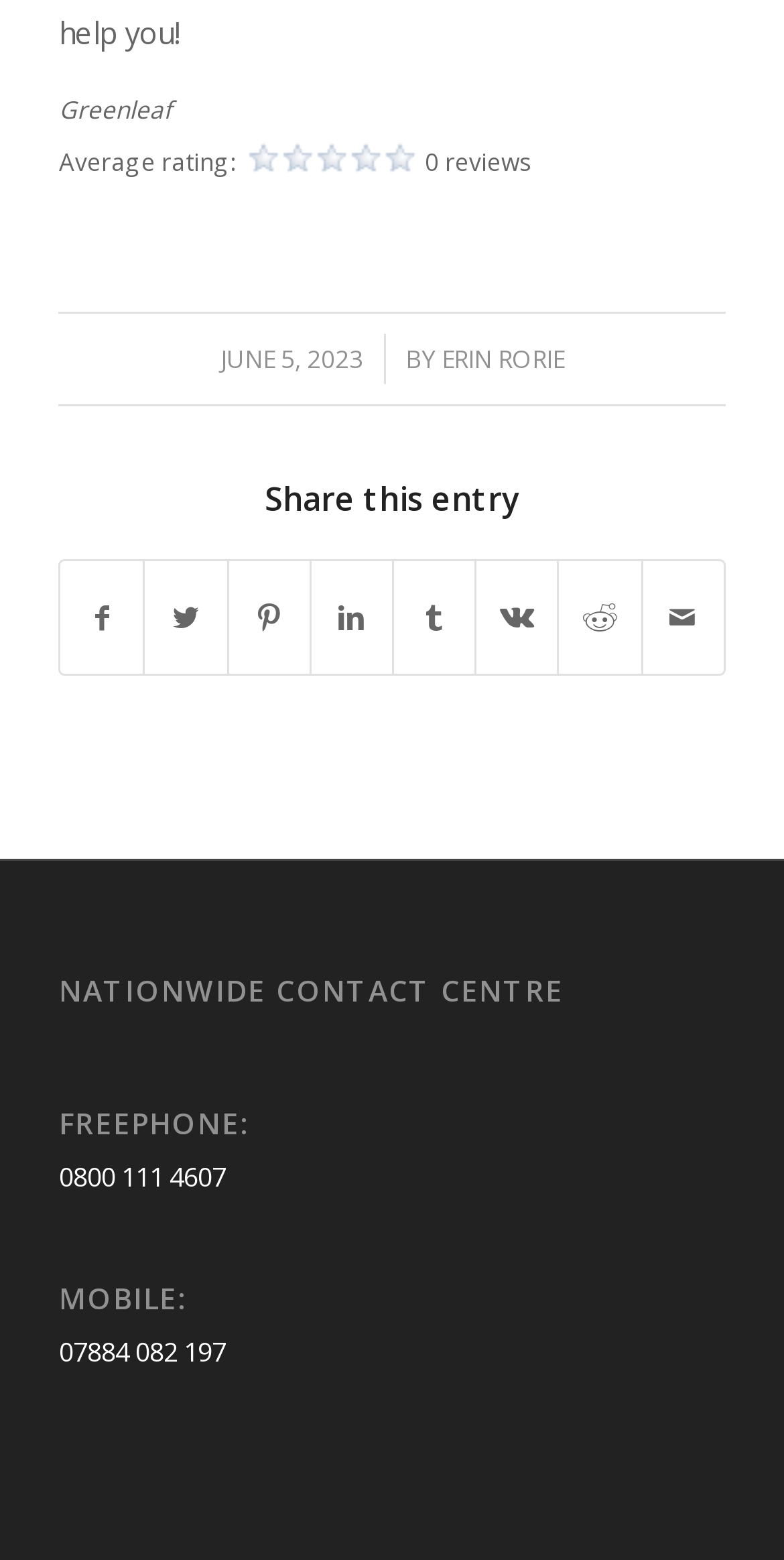Please locate the bounding box coordinates of the element that should be clicked to achieve the given instruction: "Call the free phone number".

[0.075, 0.742, 0.288, 0.765]